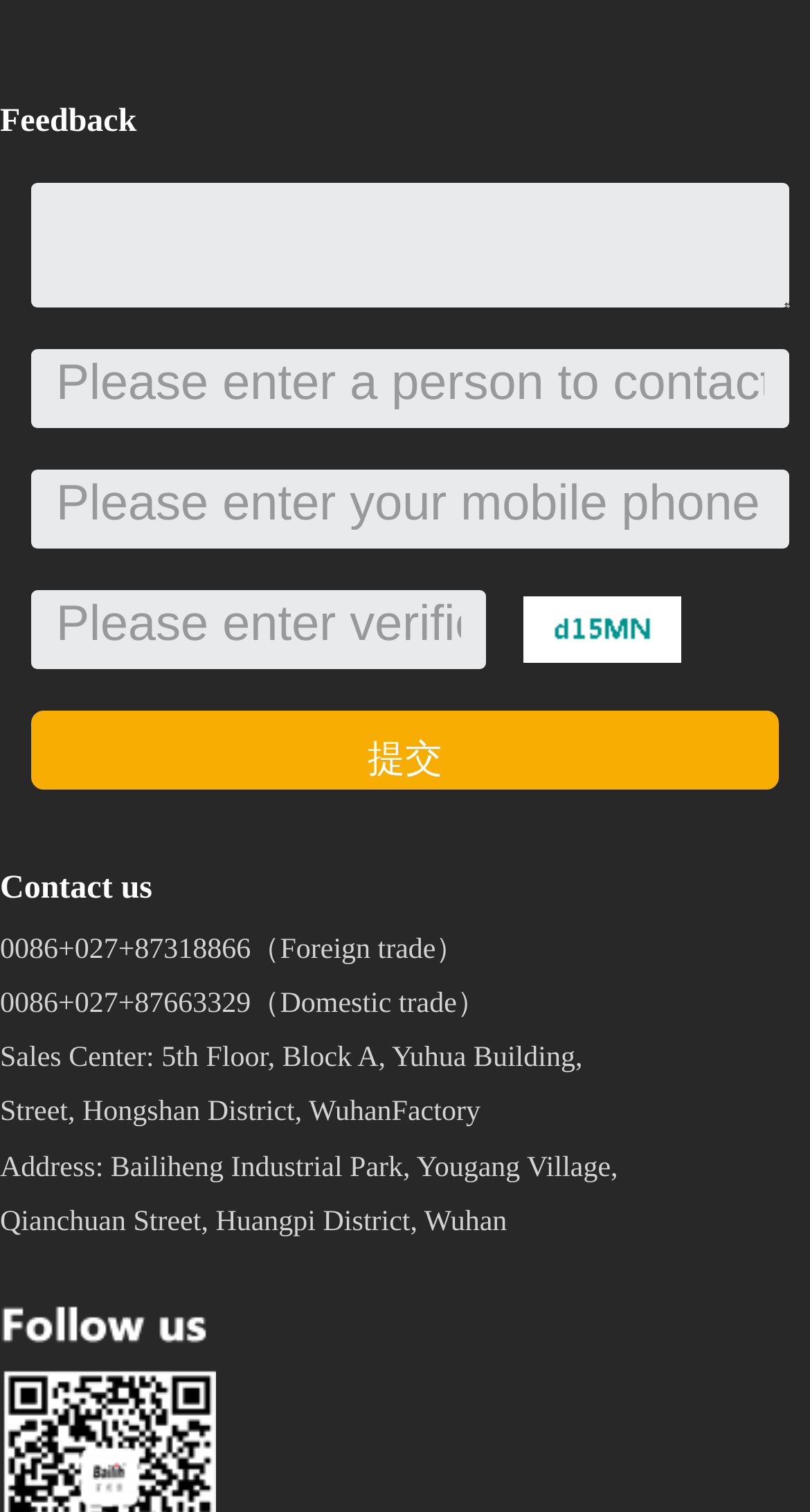Determine the bounding box coordinates of the target area to click to execute the following instruction: "Click the verification code."

[0.647, 0.394, 0.841, 0.438]